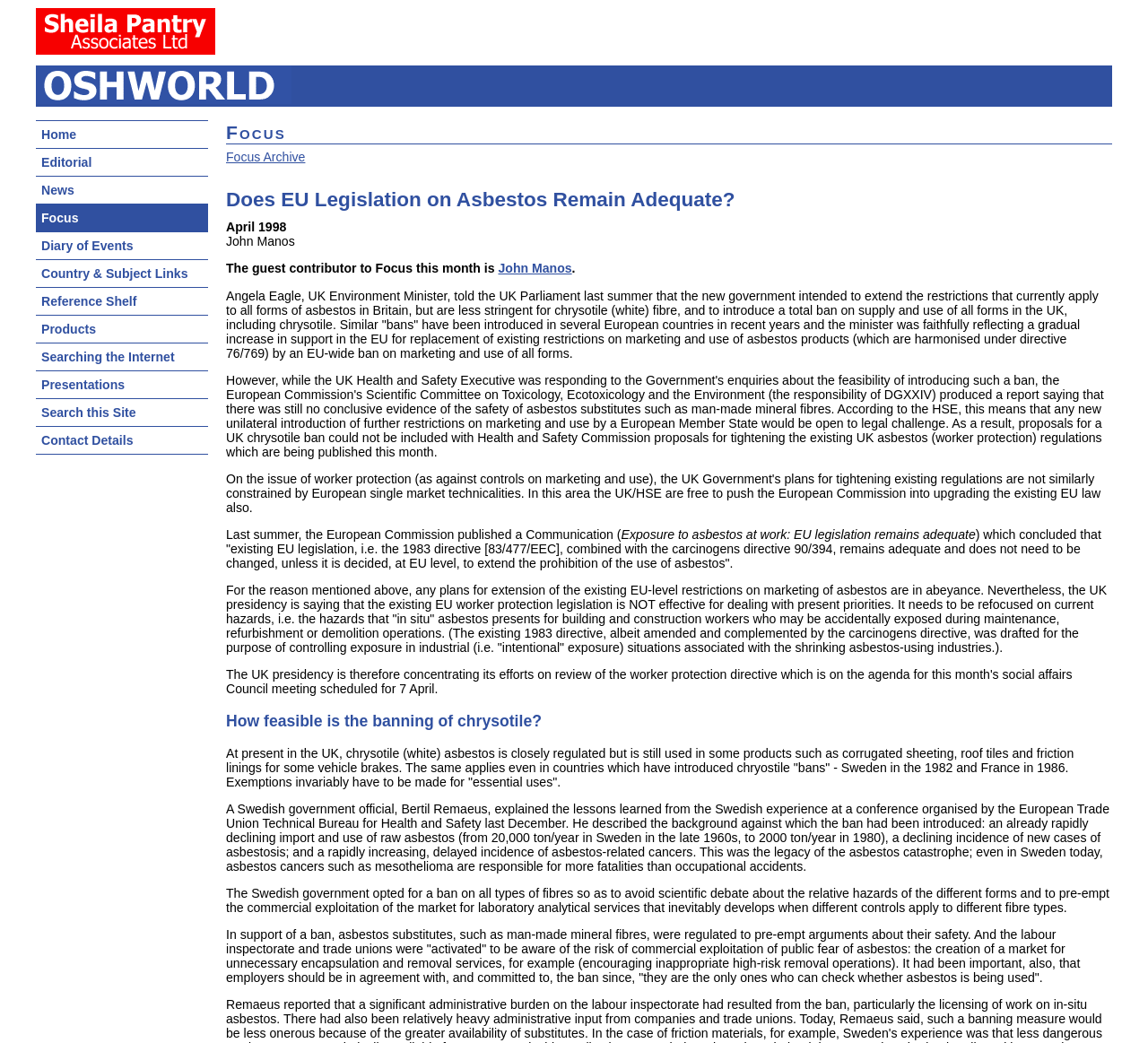Please determine the bounding box coordinates of the section I need to click to accomplish this instruction: "Click the 'Focus Archive' link".

[0.197, 0.144, 0.266, 0.158]